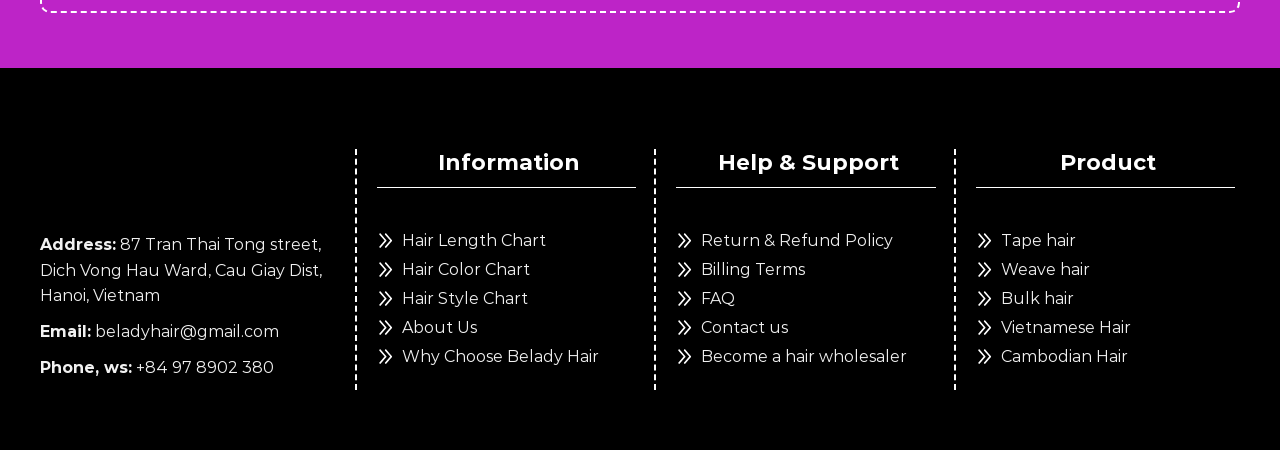What is the email address of Belady Hair?
Respond with a short answer, either a single word or a phrase, based on the image.

beladyhair@gmail.com